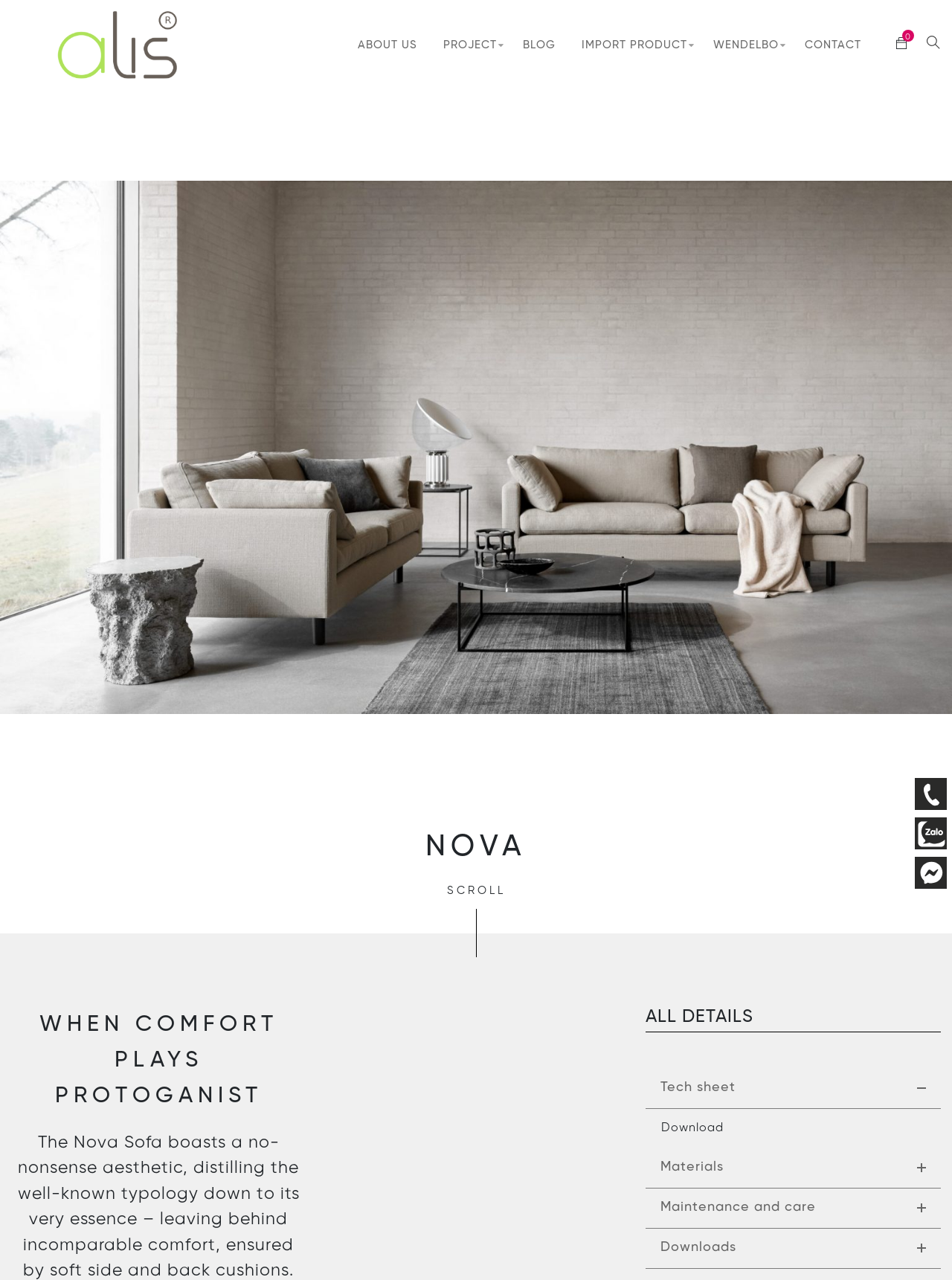Please identify the bounding box coordinates of the area I need to click to accomplish the following instruction: "Call +84909460418".

[0.961, 0.608, 0.995, 0.633]